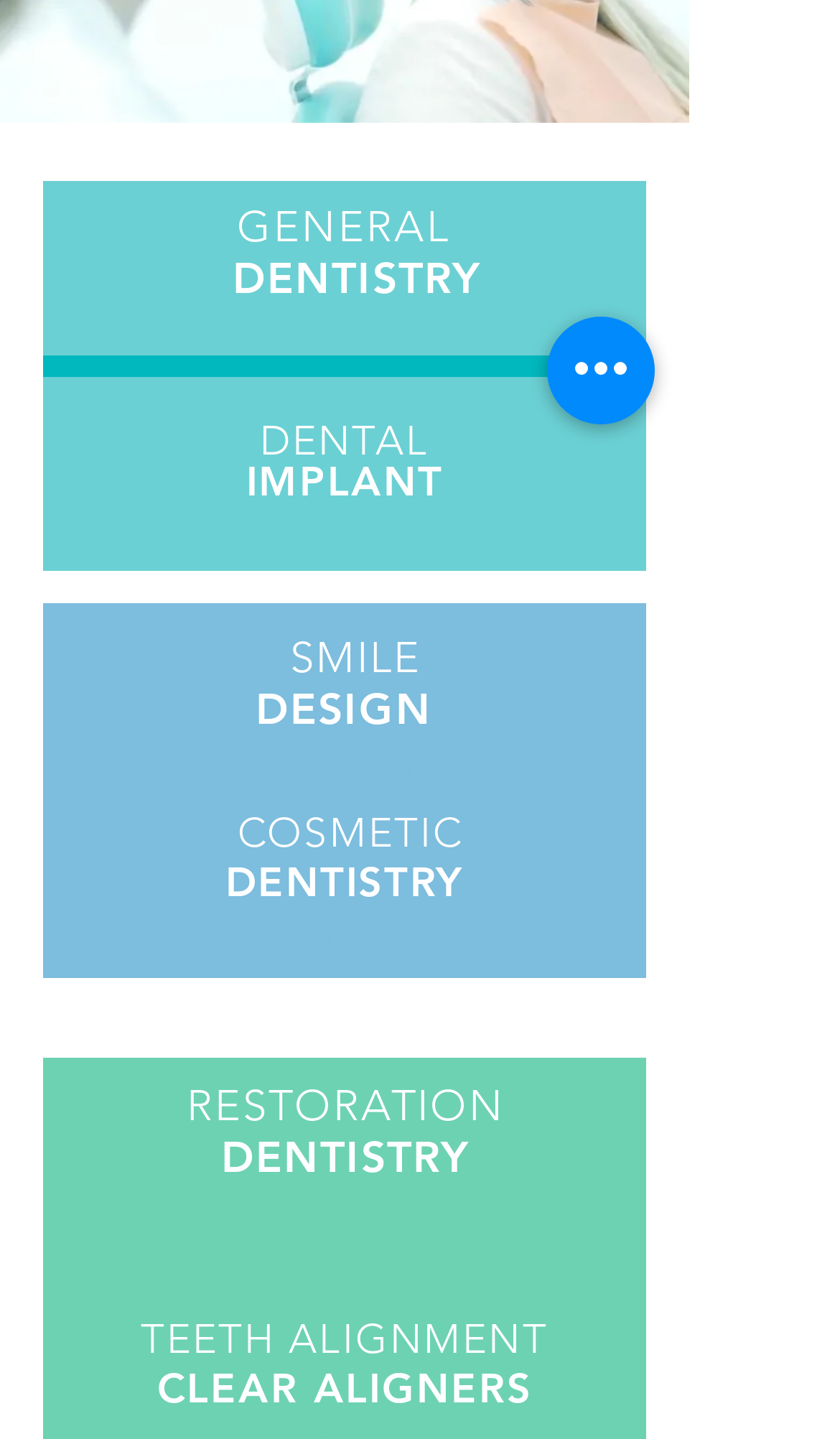Using floating point numbers between 0 and 1, provide the bounding box coordinates in the format (top-left x, top-left y, bottom-right x, bottom-right y). Locate the UI element described here: TEETH ALIGNMENT CLEAR ALIGNERS

[0.168, 0.913, 0.653, 0.982]